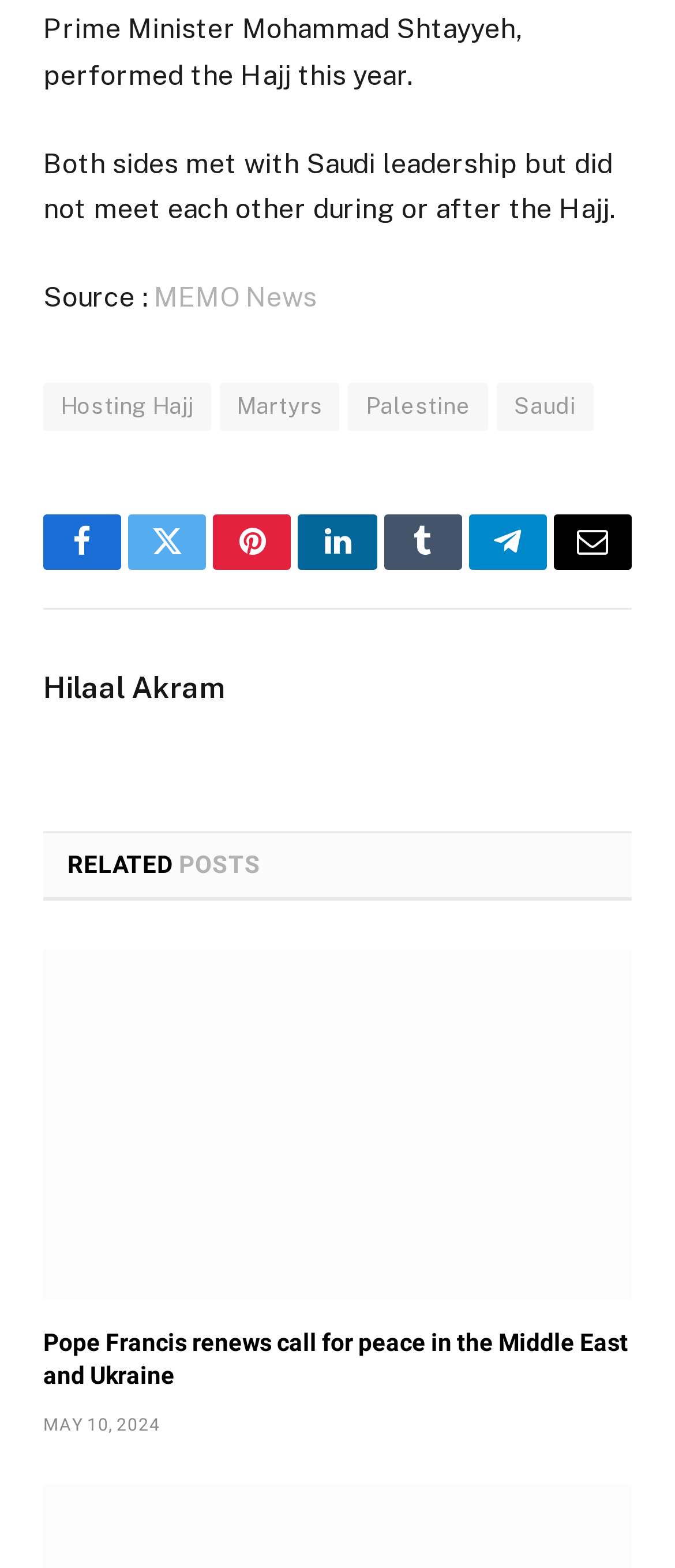Determine the bounding box coordinates of the clickable element to achieve the following action: 'Visit the MEMO News website'. Provide the coordinates as four float values between 0 and 1, formatted as [left, top, right, bottom].

[0.228, 0.179, 0.469, 0.2]